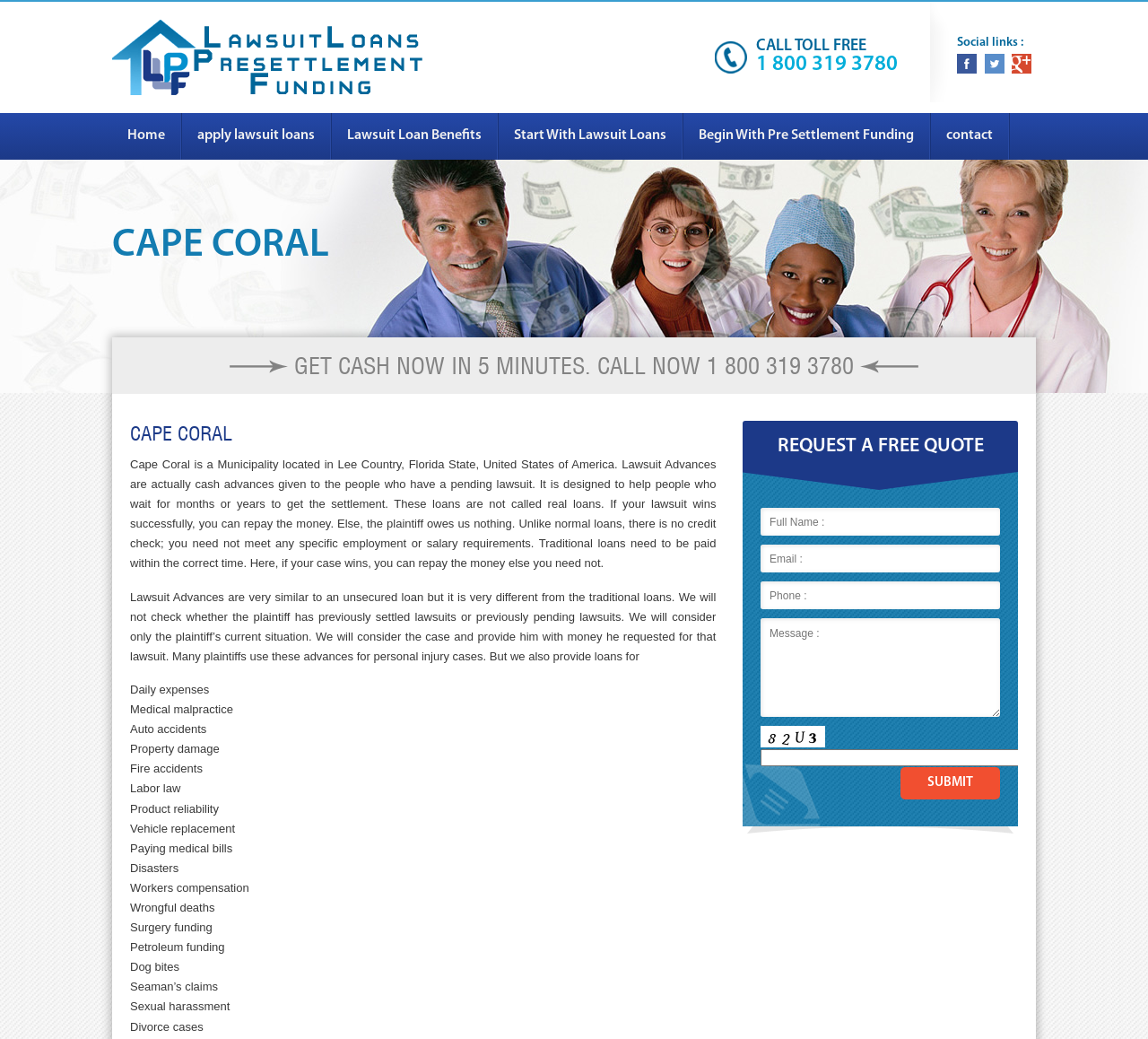Determine the bounding box coordinates of the element that should be clicked to execute the following command: "Get a free quote".

[0.677, 0.42, 0.857, 0.44]